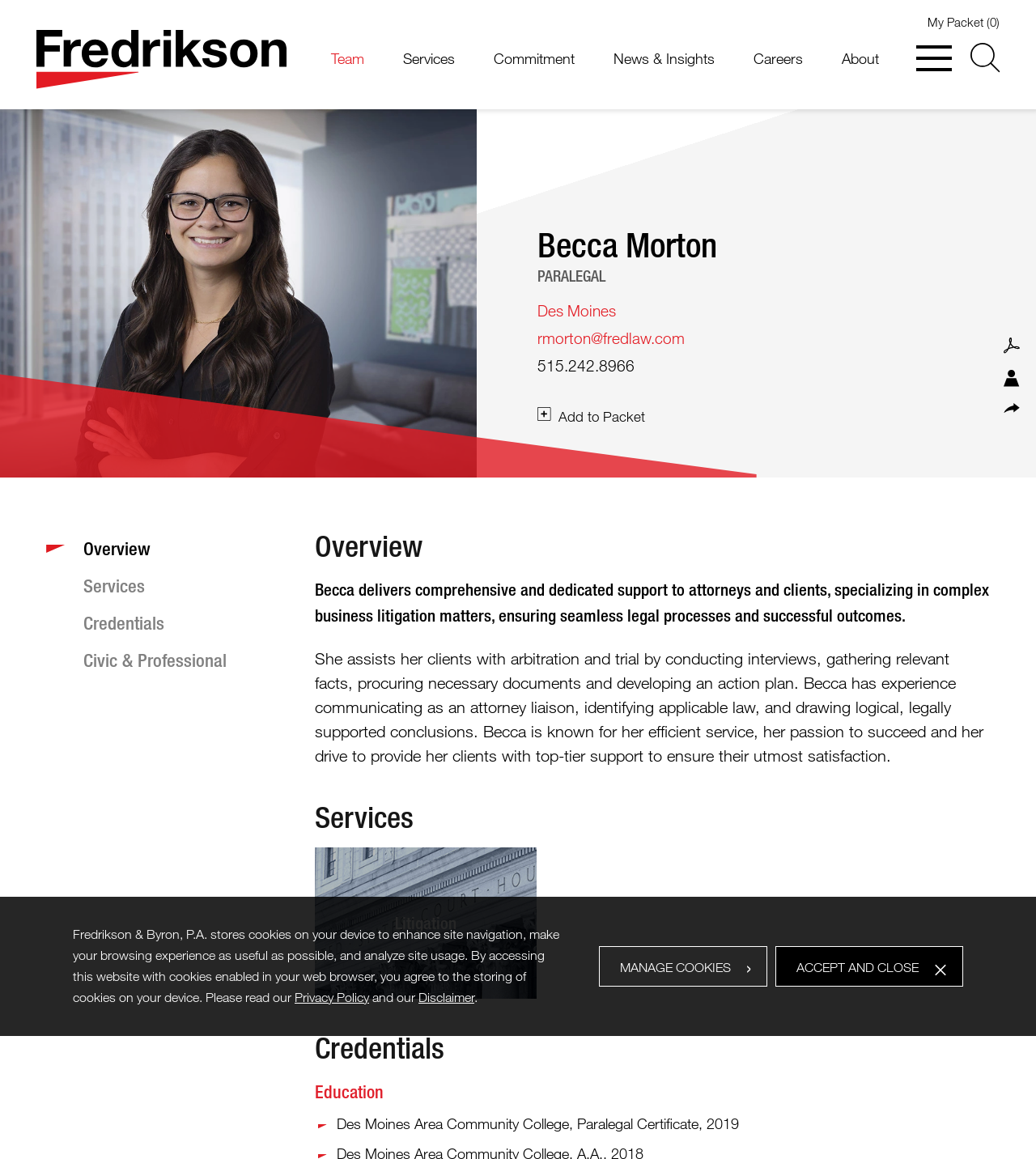Using the details from the image, please elaborate on the following question: What is the name of the law firm Becca Morton works for?

The law firm Becca Morton works for is Fredrikson & Byron P.A., which is mentioned in the link 'Fredrikson & Byron P.A.' and also in the image description 'Becca Morton, Fredrikson & Byron P.A. Photo'.